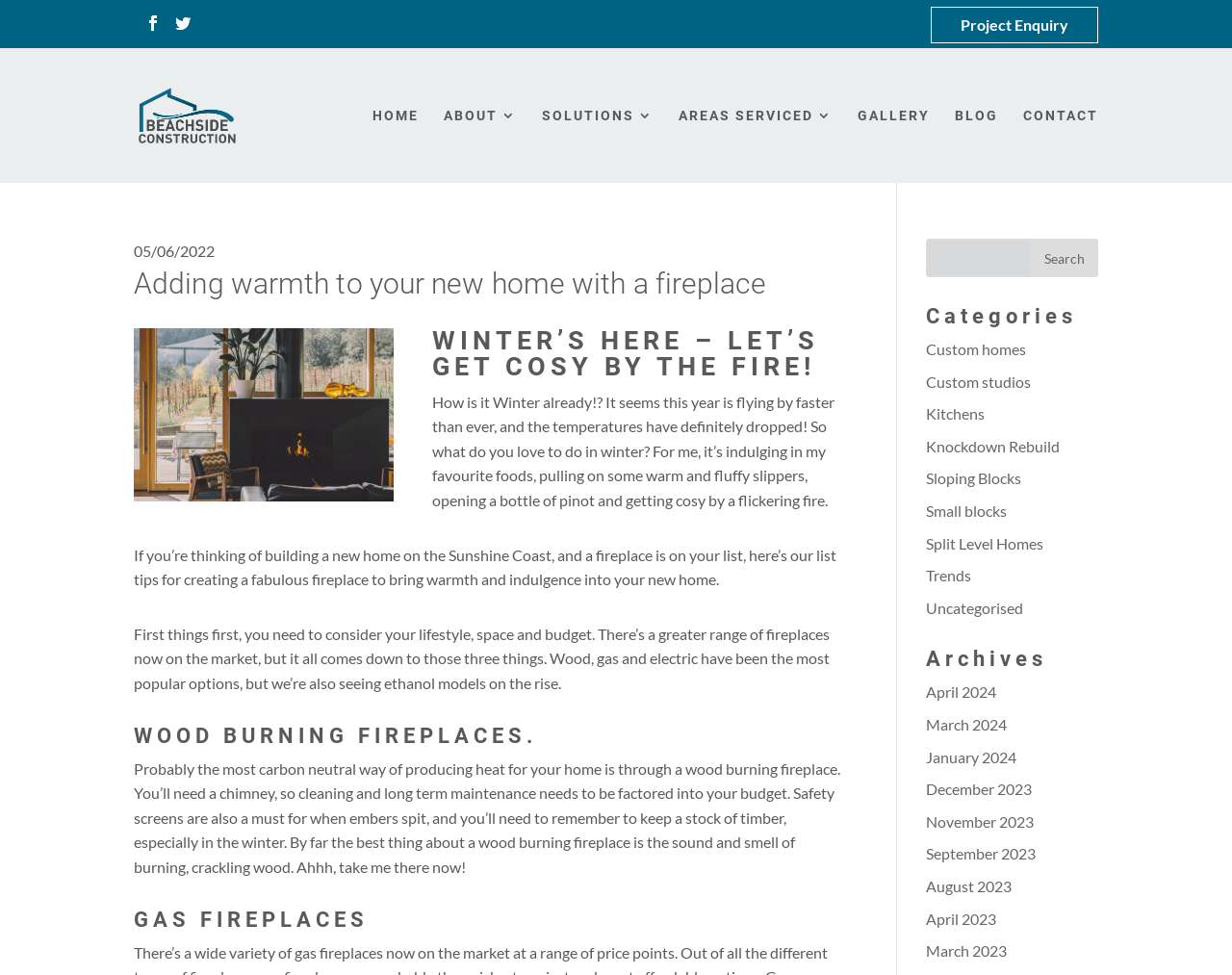What is the topic of the main article?
Please give a well-detailed answer to the question.

The main article is the largest section of content on the webpage. The headings and text in this section indicate that the topic is fireplaces, specifically tips for creating a fabulous fireplace in a new home.